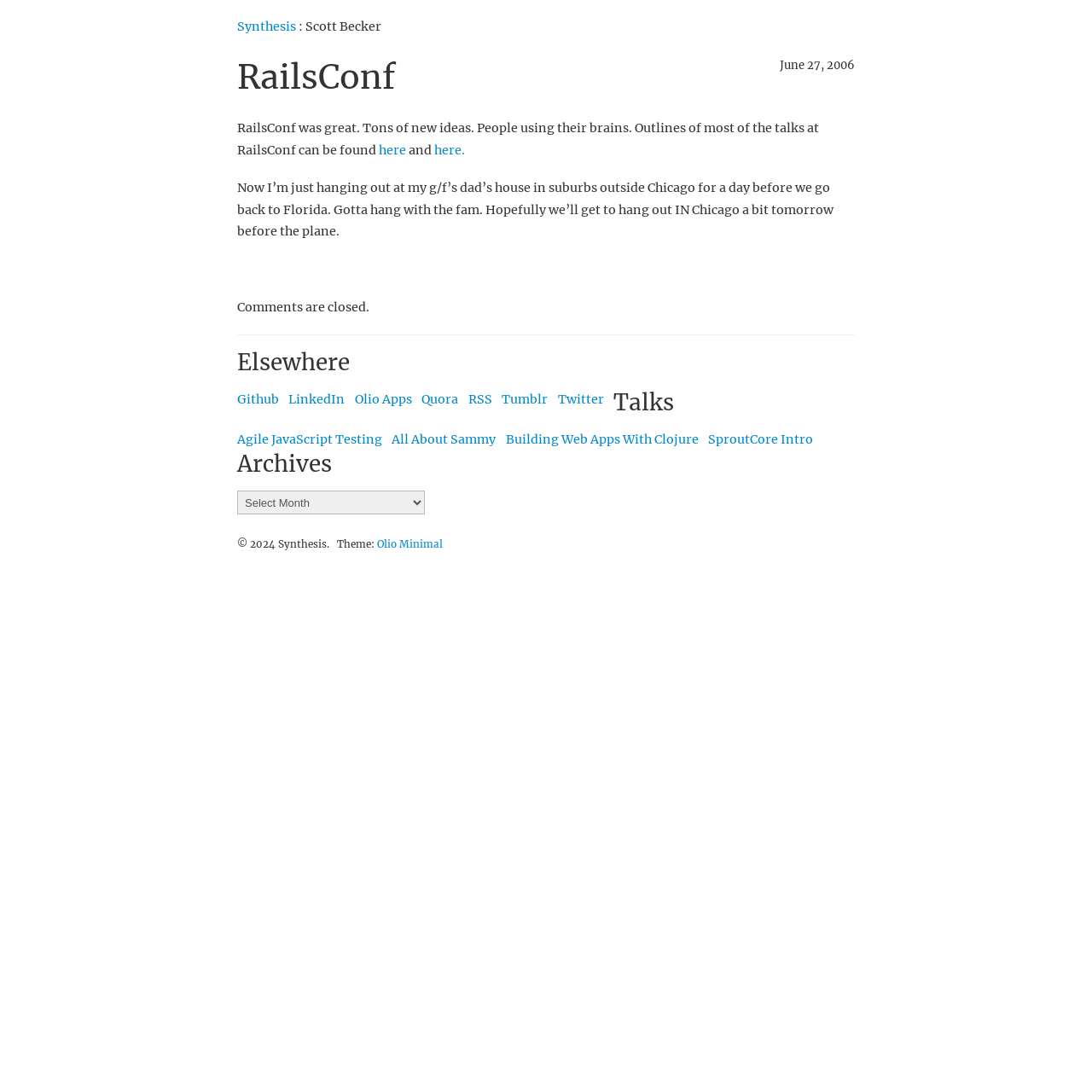What is the author's plan for the next day?
Respond to the question with a single word or phrase according to the image.

Hang out in Chicago